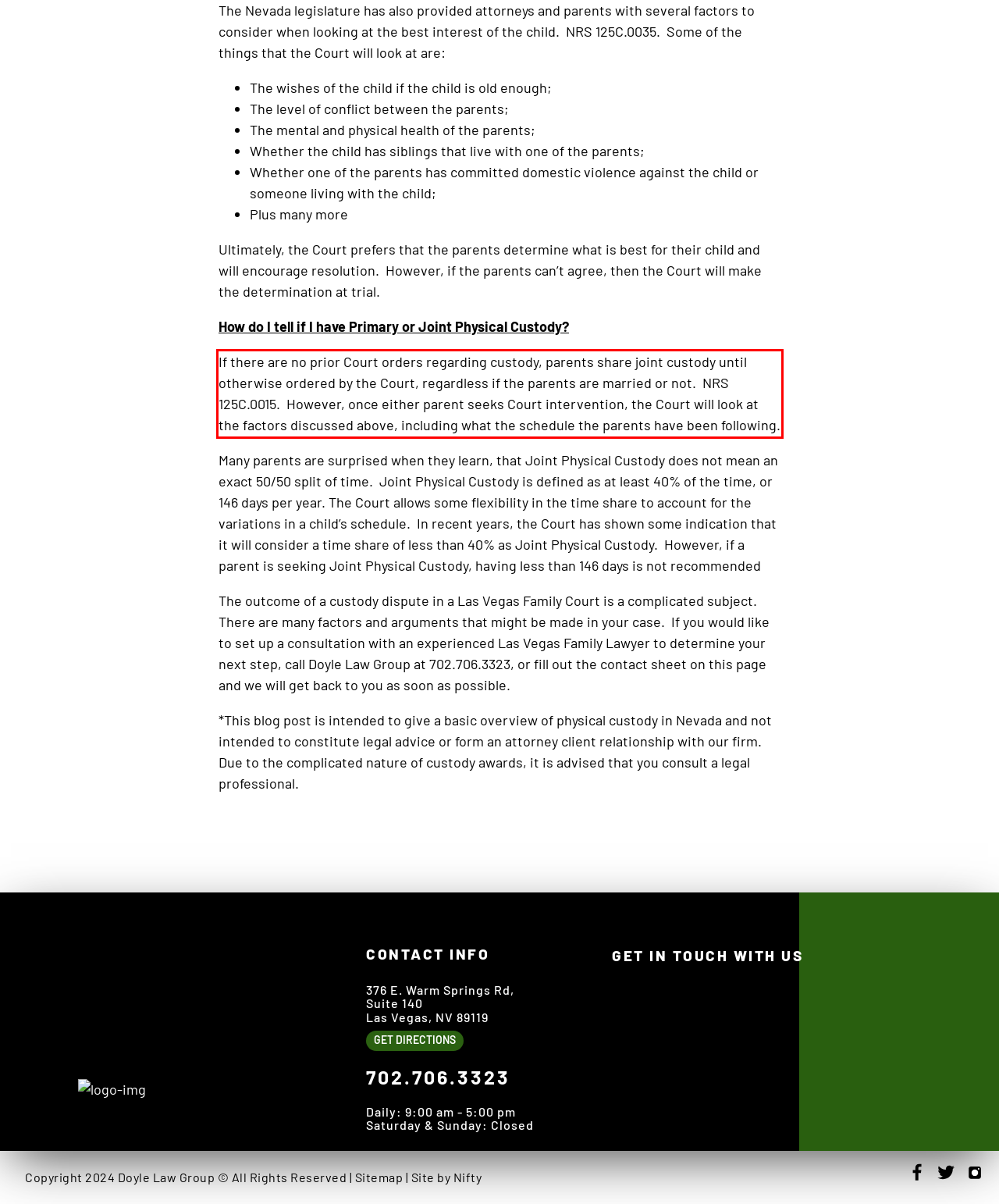Within the provided webpage screenshot, find the red rectangle bounding box and perform OCR to obtain the text content.

If there are no prior Court orders regarding custody, parents share joint custody until otherwise ordered by the Court, regardless if the parents are married or not. NRS 125C.0015. However, once either parent seeks Court intervention, the Court will look at the factors discussed above, including what the schedule the parents have been following.